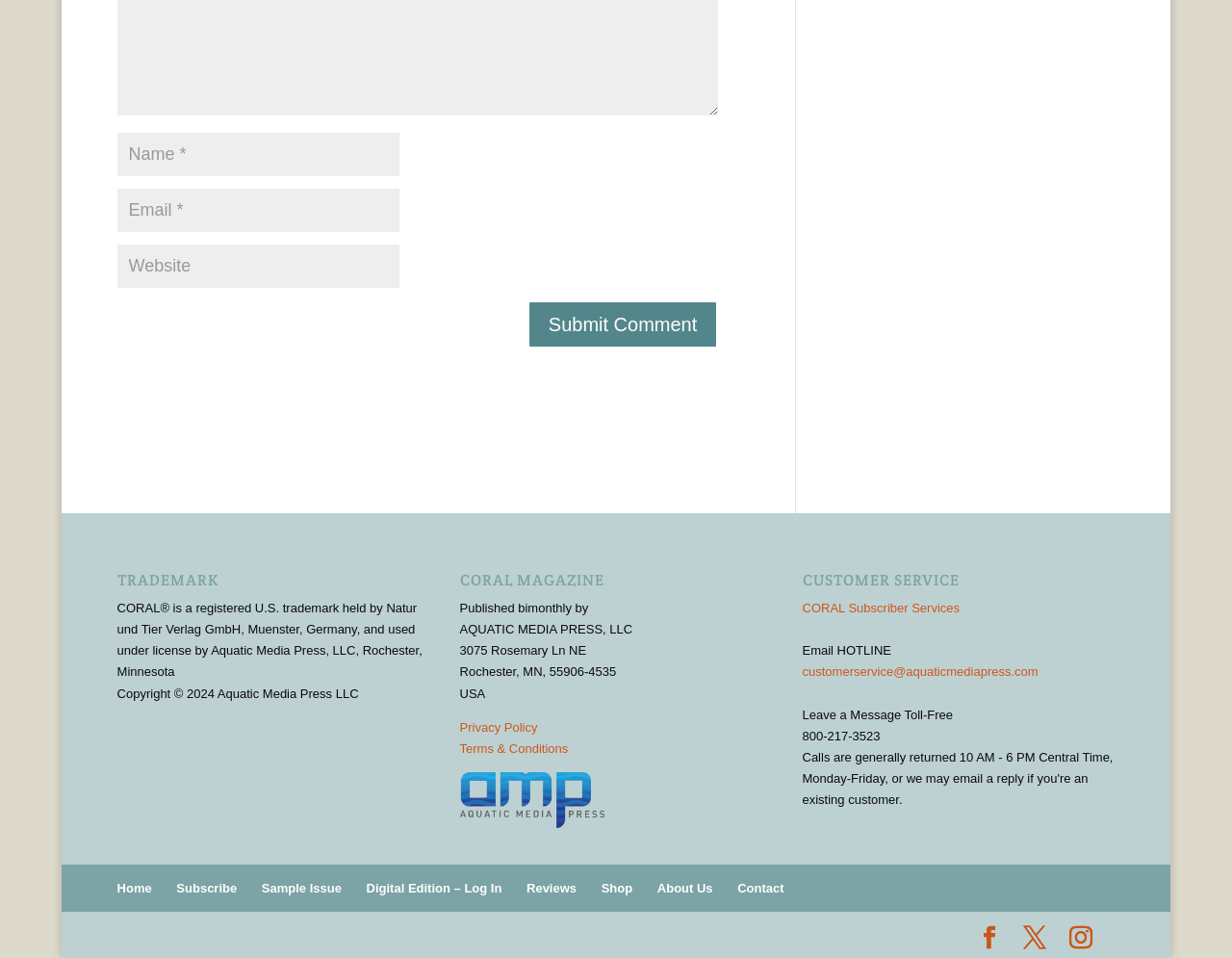Provide a one-word or short-phrase answer to the question:
What is the copyright year of the website?

2024